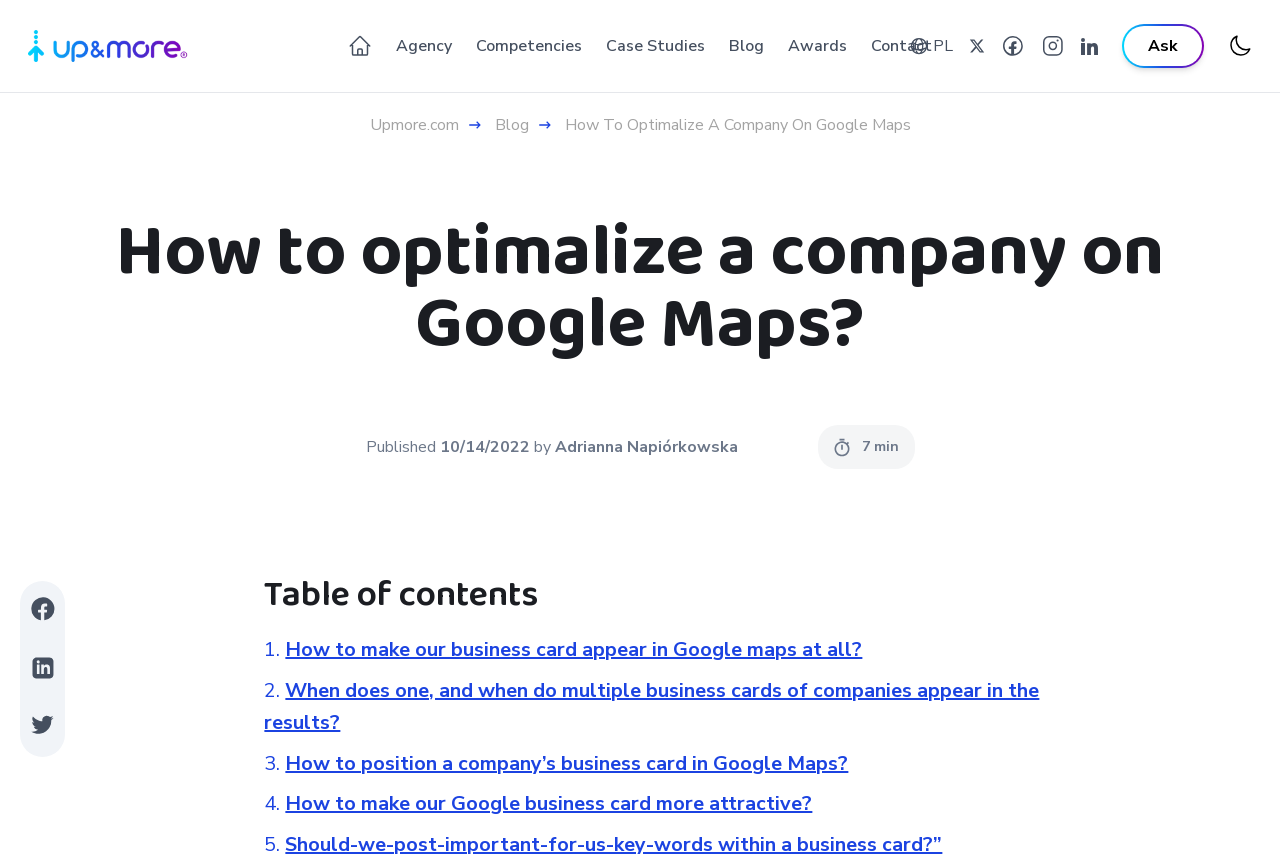Pinpoint the bounding box coordinates of the element you need to click to execute the following instruction: "Go to the 'Blog' page". The bounding box should be represented by four float numbers between 0 and 1, in the format [left, top, right, bottom].

[0.57, 0.041, 0.597, 0.067]